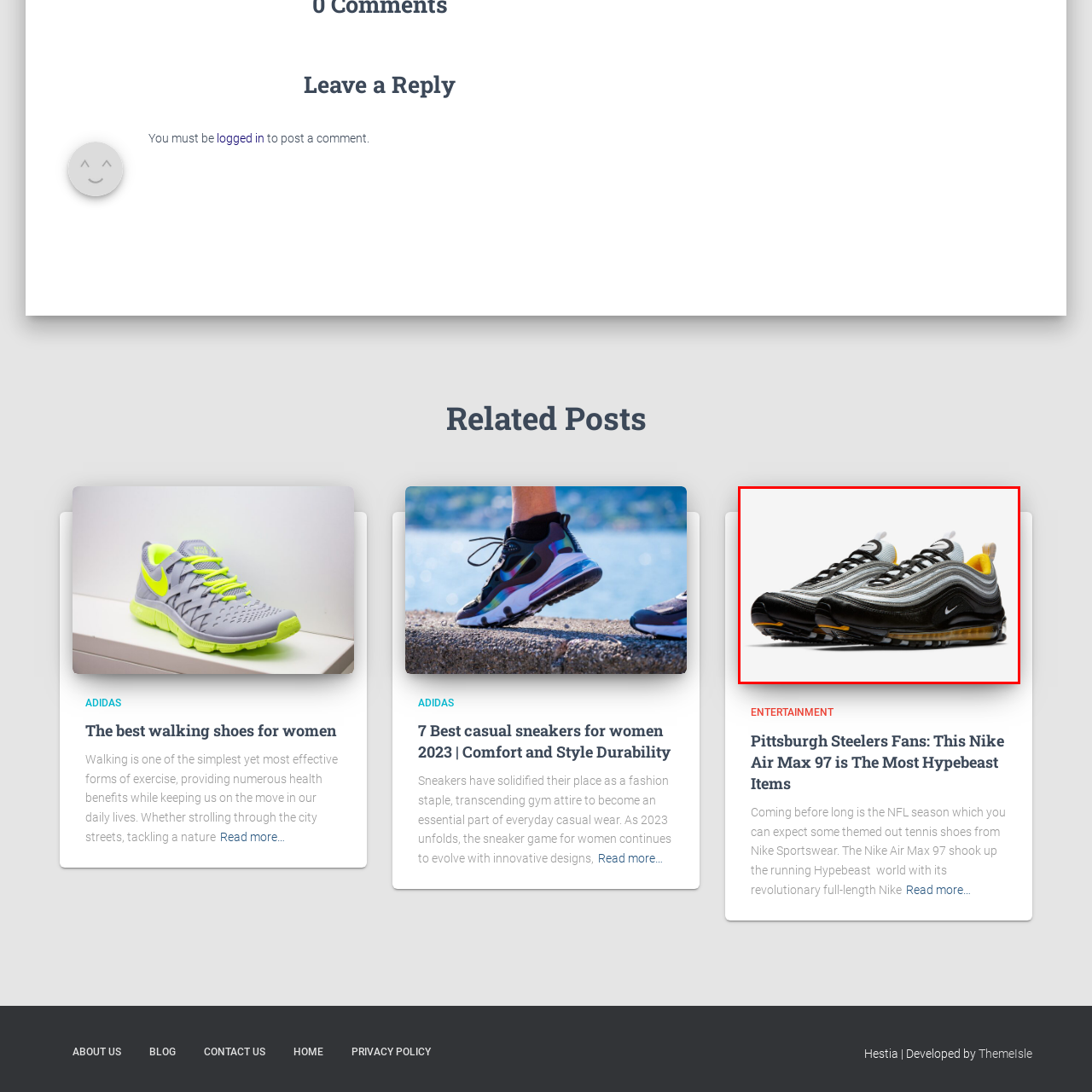Focus on the area marked by the red boundary, What is the purpose of the visible Air cushioning unit? Answer concisely with a single word or phrase.

innovative technology